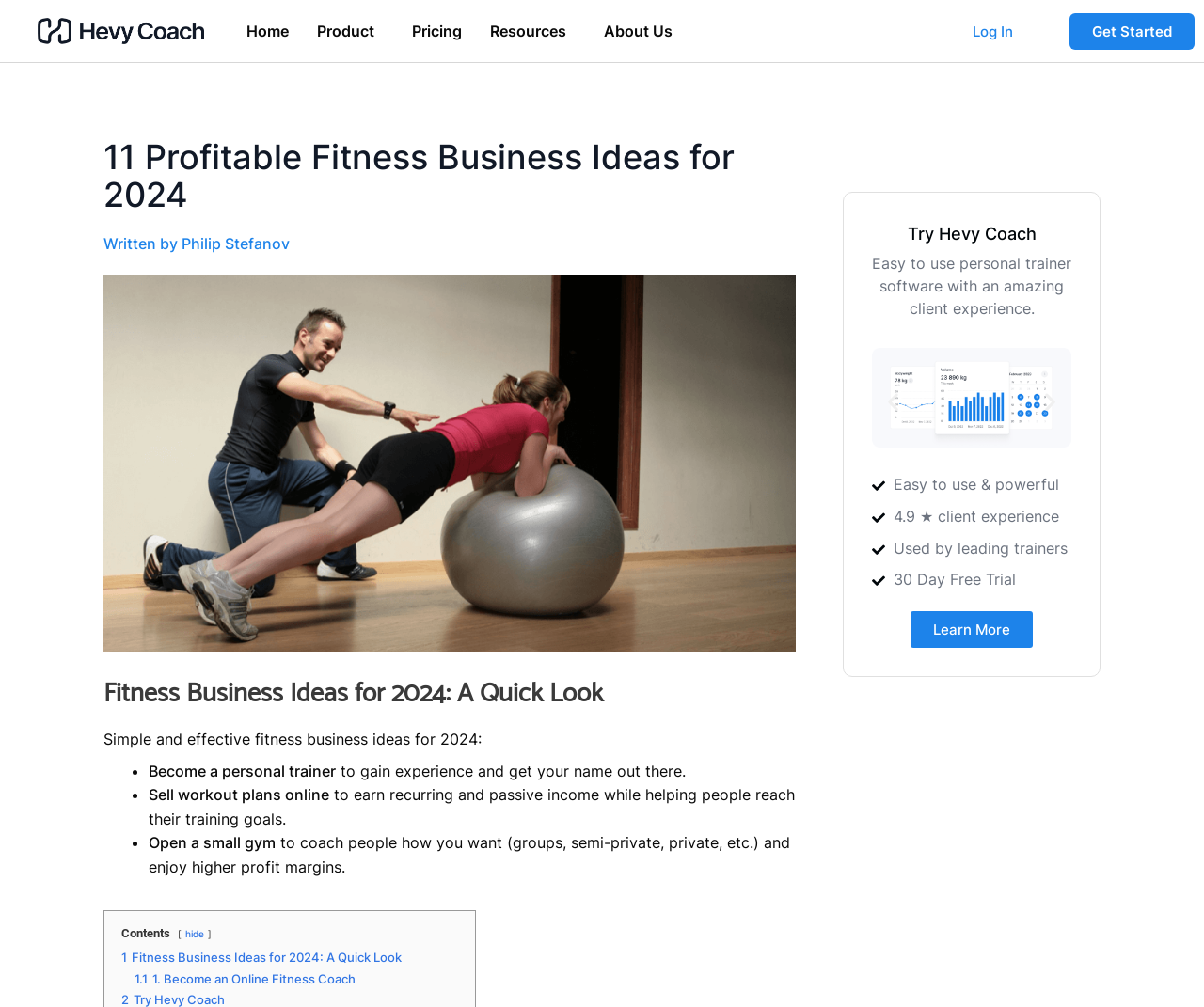Identify and provide the bounding box coordinates of the UI element described: "Get Started". The coordinates should be formatted as [left, top, right, bottom], with each number being a float between 0 and 1.

[0.888, 0.013, 0.992, 0.049]